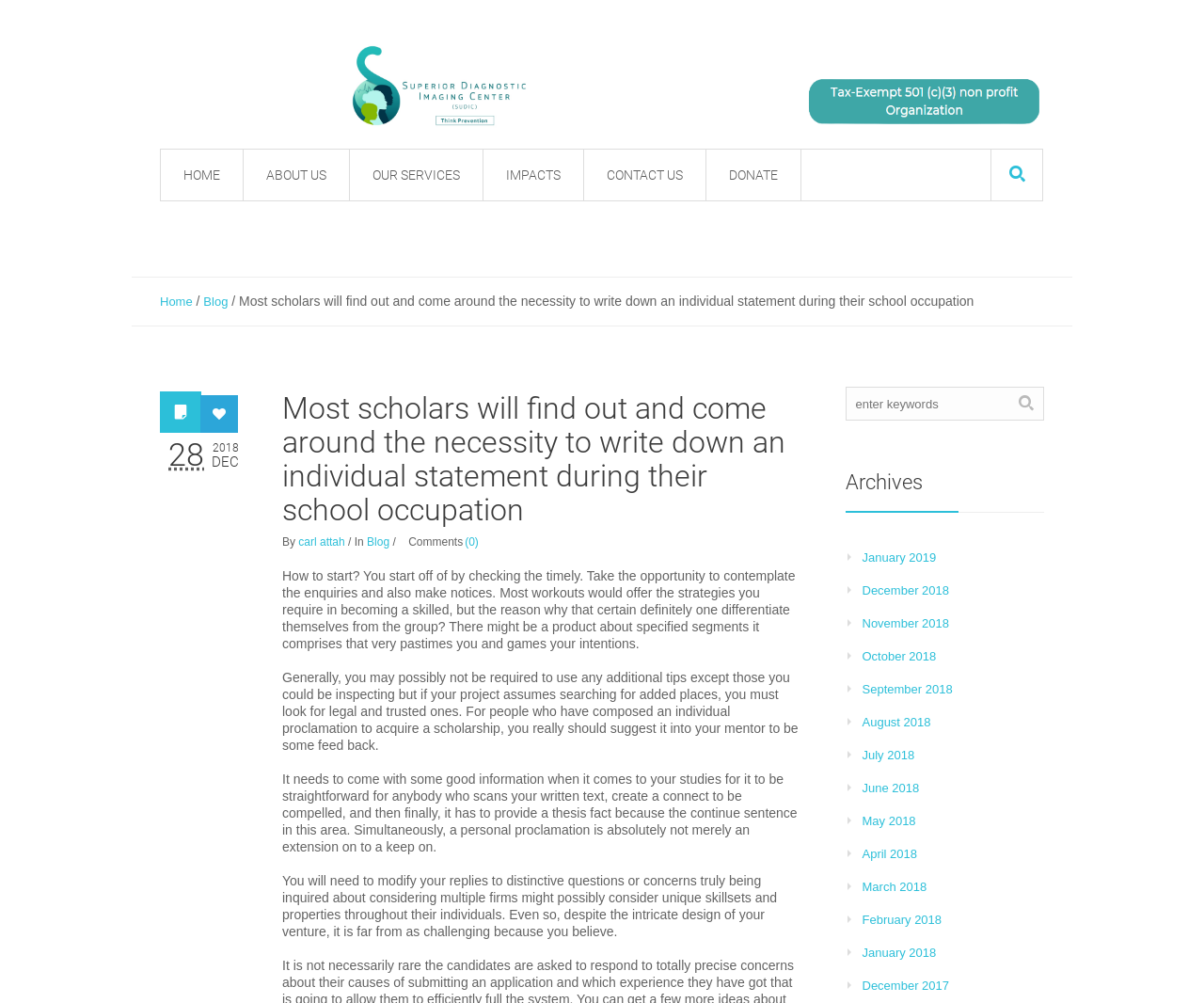Determine the bounding box coordinates for the clickable element to execute this instruction: "Click the ABOUT US link". Provide the coordinates as four float numbers between 0 and 1, i.e., [left, top, right, bottom].

[0.202, 0.148, 0.291, 0.201]